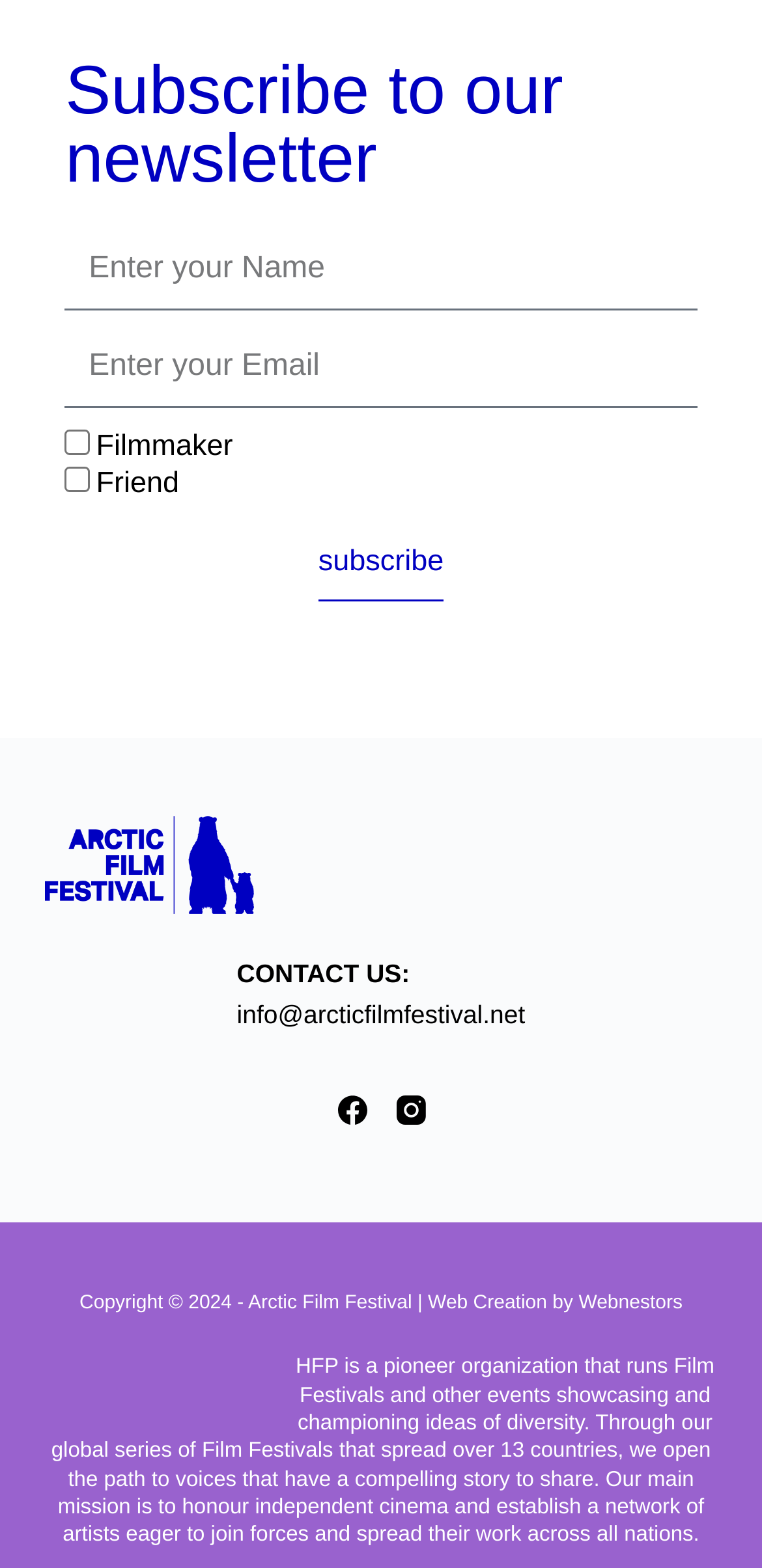Find the bounding box coordinates for the area that must be clicked to perform this action: "Check the Filmmaker checkbox".

[0.086, 0.274, 0.119, 0.29]